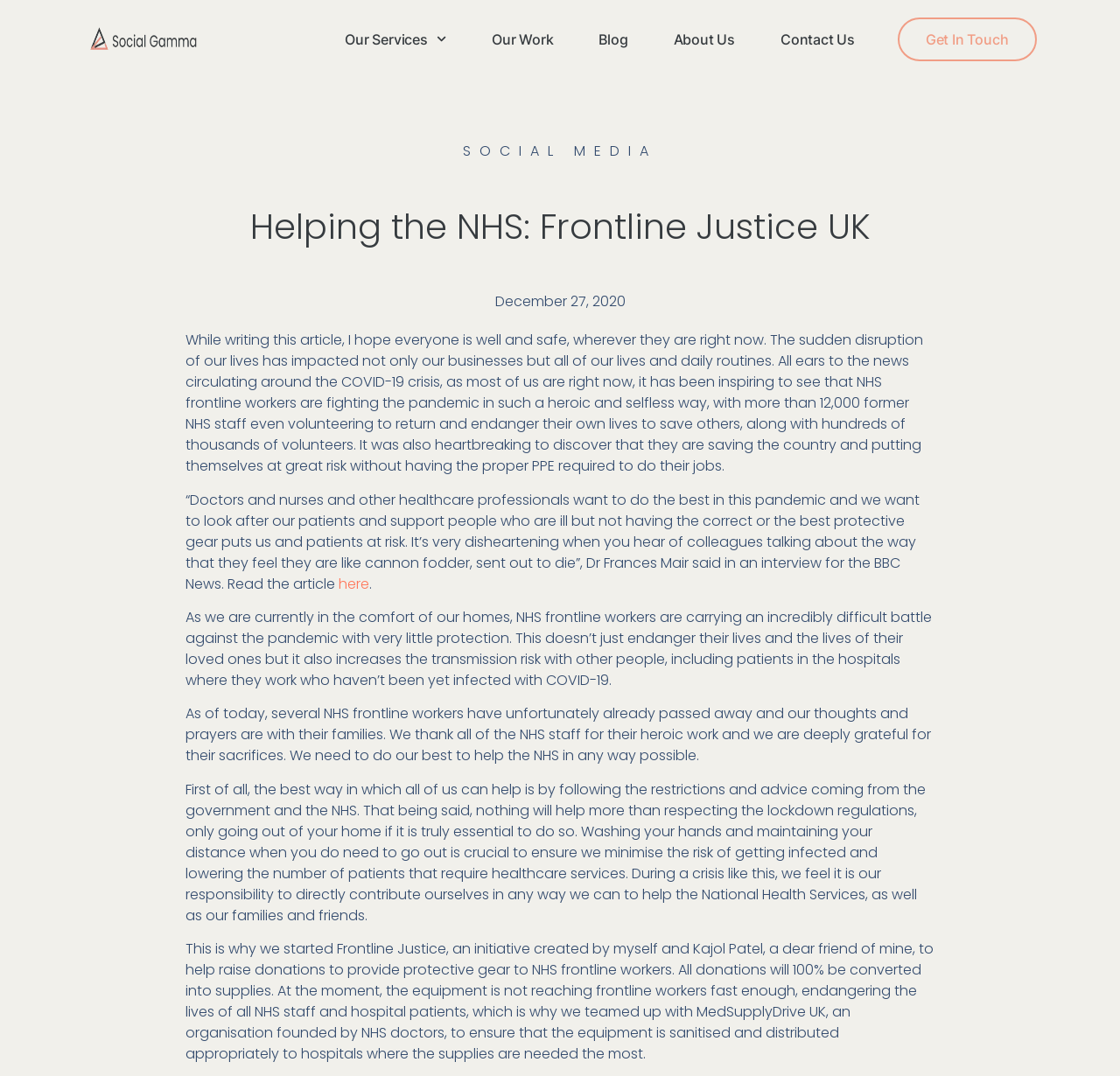What is the recommended way to help the NHS during the pandemic?
Refer to the image and give a detailed answer to the question.

According to the text, the best way to help the NHS during the pandemic is by following the restrictions and advice coming from the government and the NHS, such as respecting the lockdown regulations, washing hands, and maintaining distance.